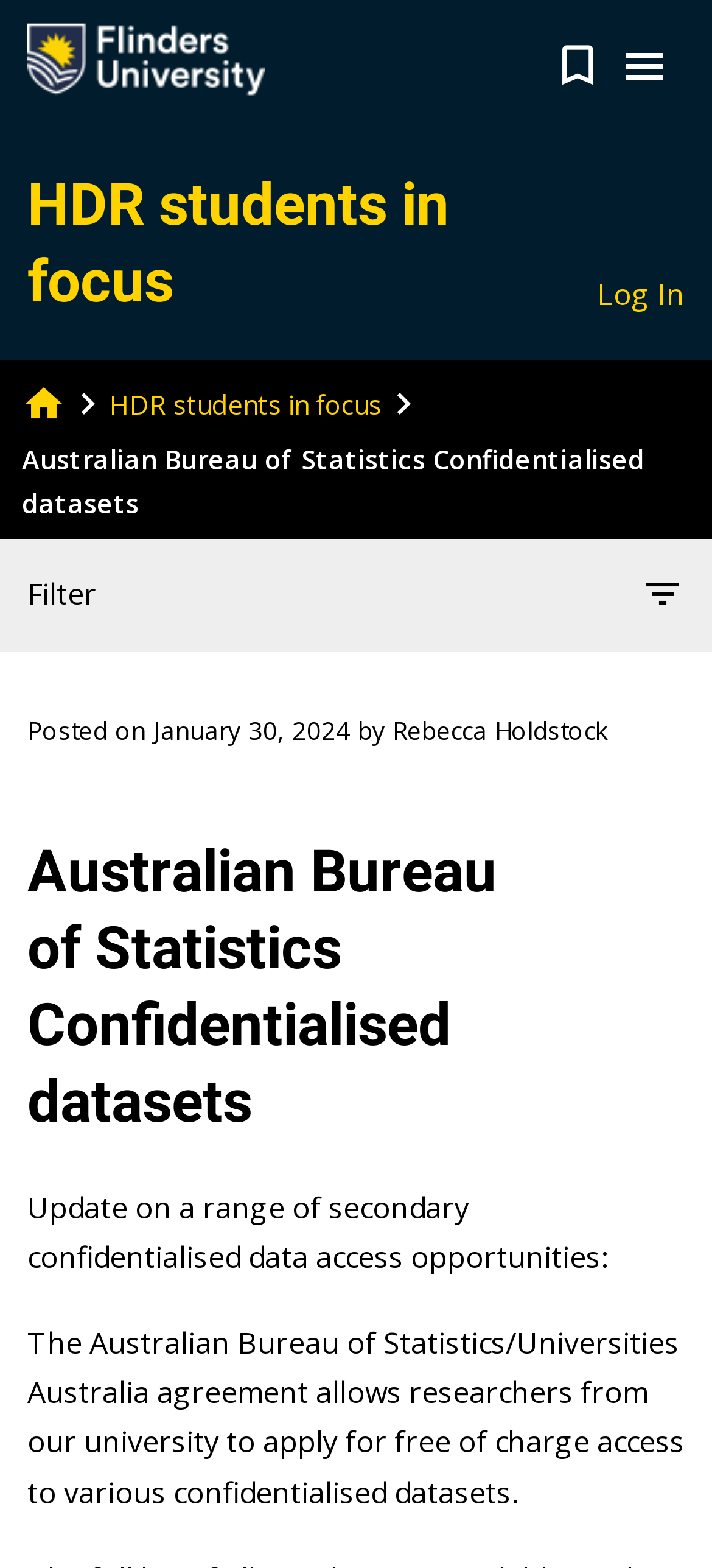Locate and extract the headline of this webpage.

HDR students in focus